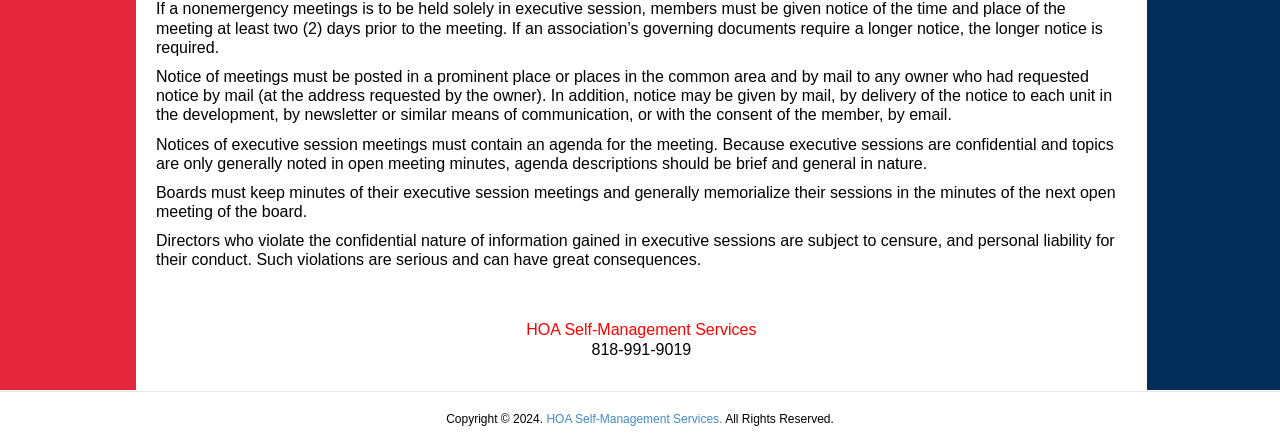What is the name of the service provided?
Respond with a short answer, either a single word or a phrase, based on the image.

HOA Self-Management Services